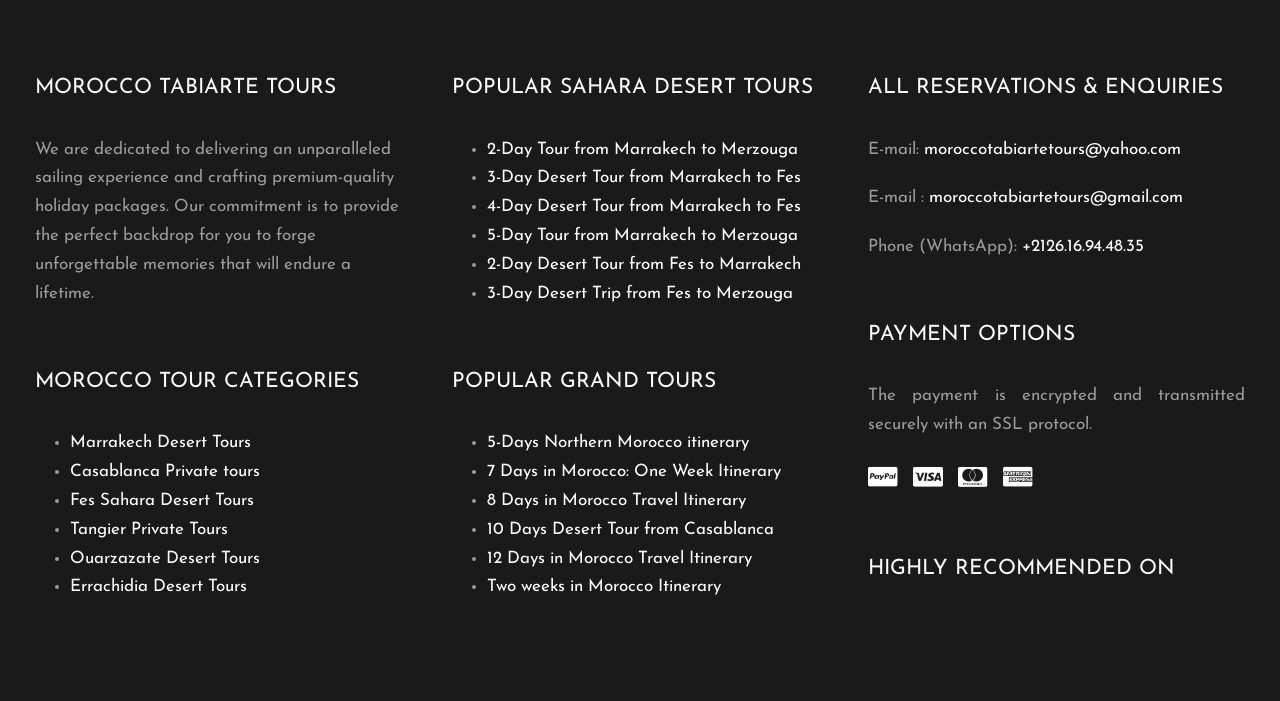Give a short answer to this question using one word or a phrase:
What is the phone number for WhatsApp?

+2126.16.94.48.35